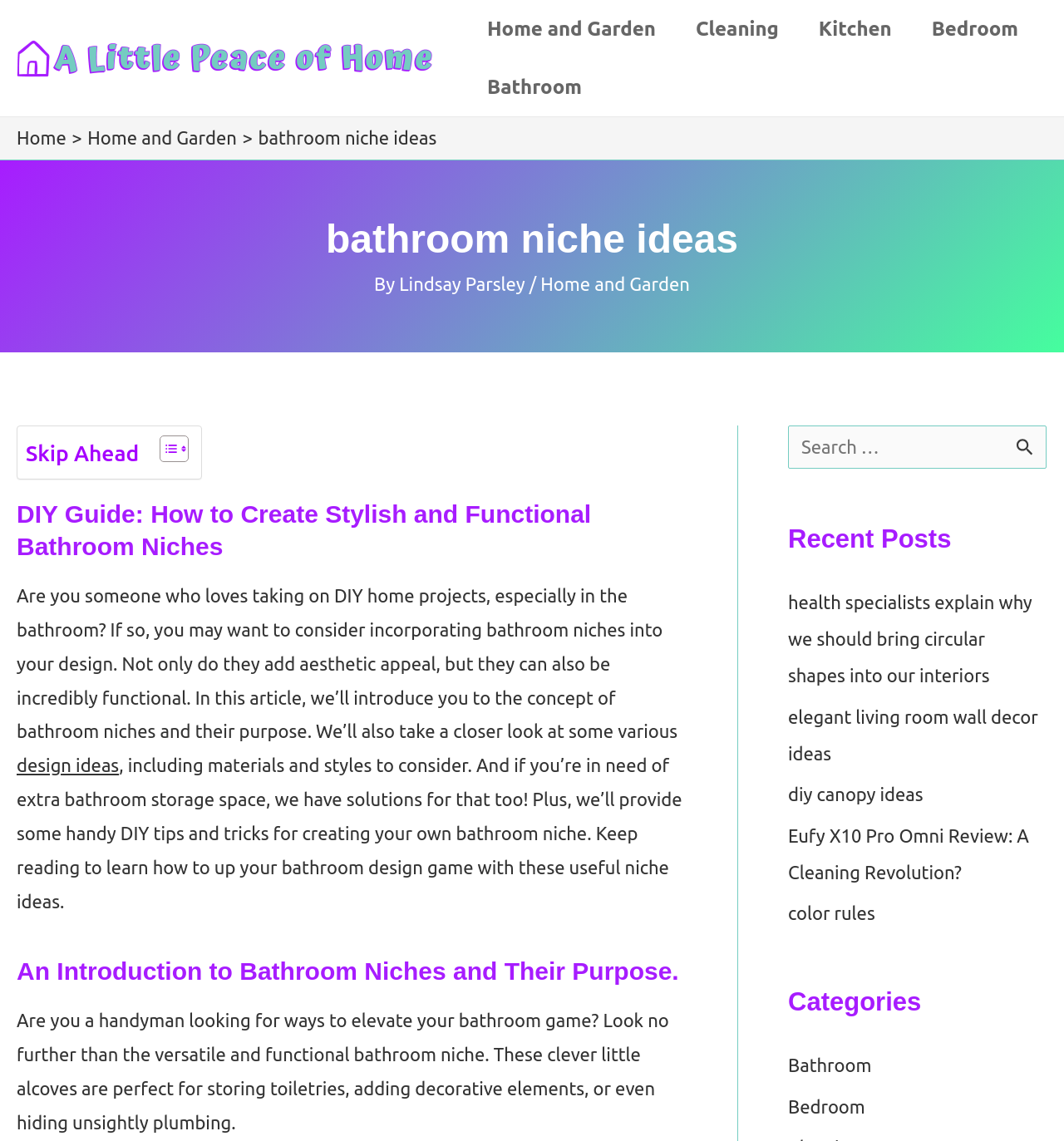Can you determine the main header of this webpage?

bathroom niche ideas